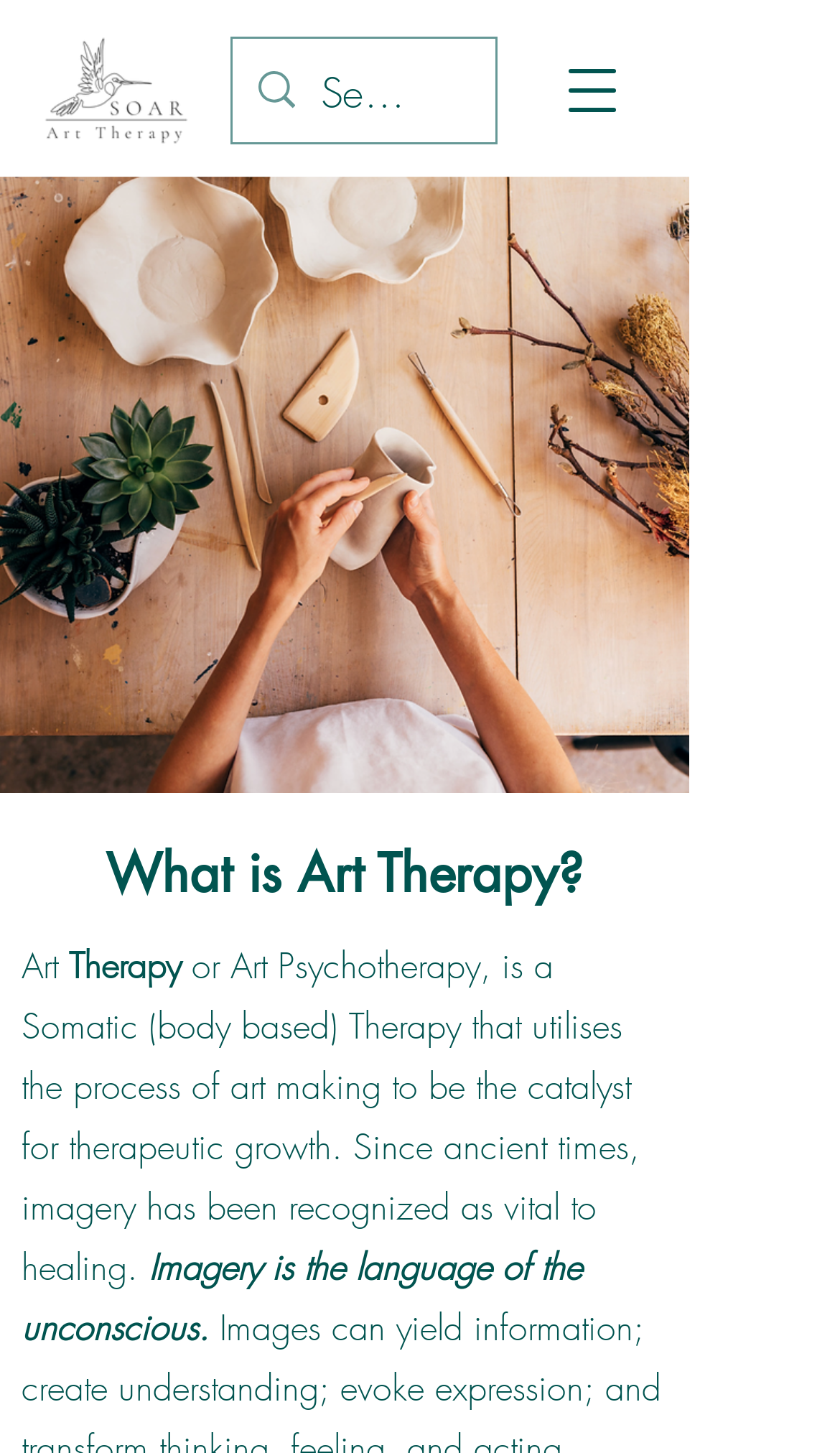Identify the bounding box for the described UI element: "aria-label="Open navigation menu"".

[0.641, 0.025, 0.769, 0.099]